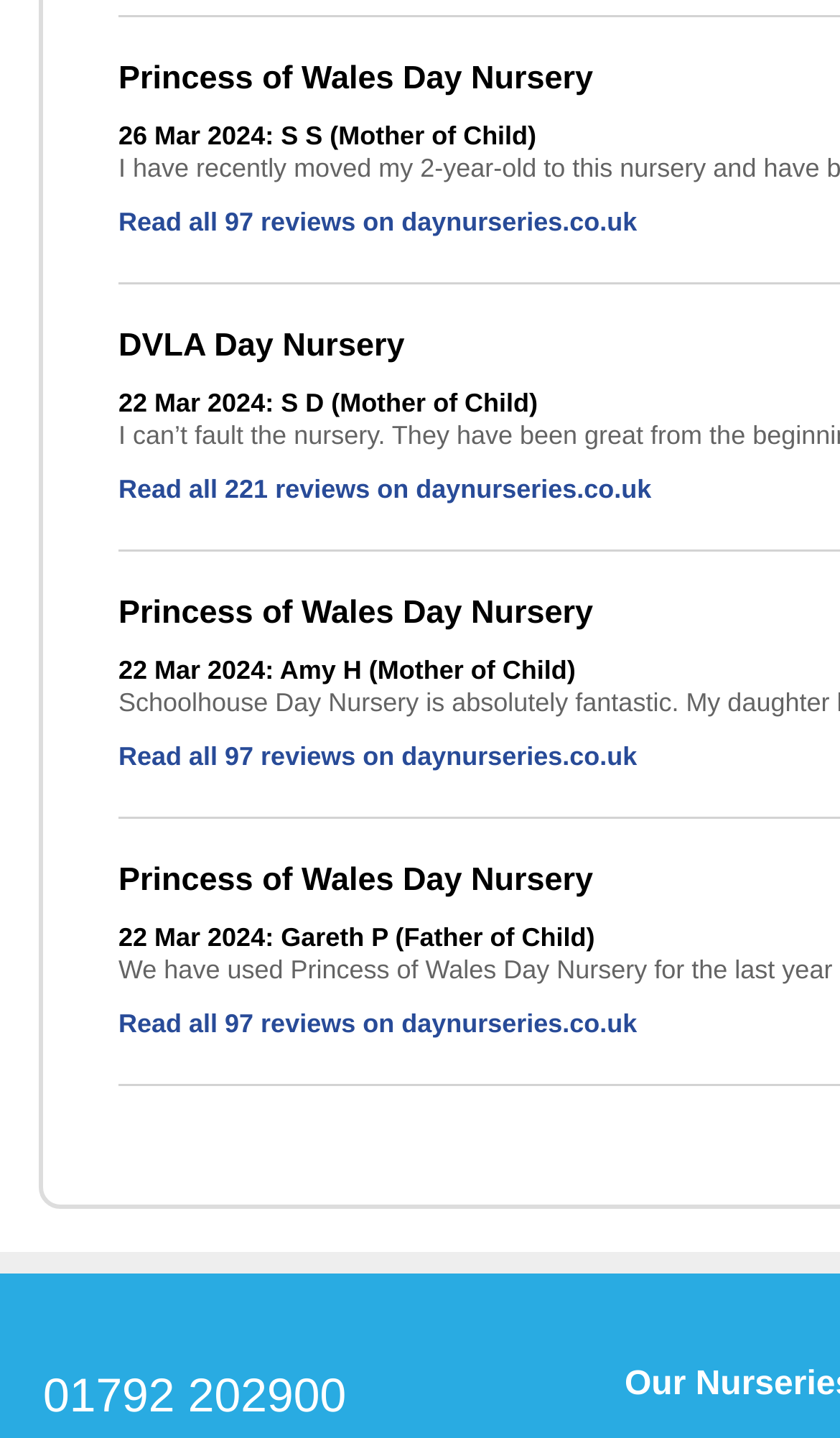Utilize the details in the image to thoroughly answer the following question: How many reviews are on this page?

I counted the number of 'Read all X reviews on daynurseries.co.uk' links on the page, and there are 4 of them, each corresponding to a different review.